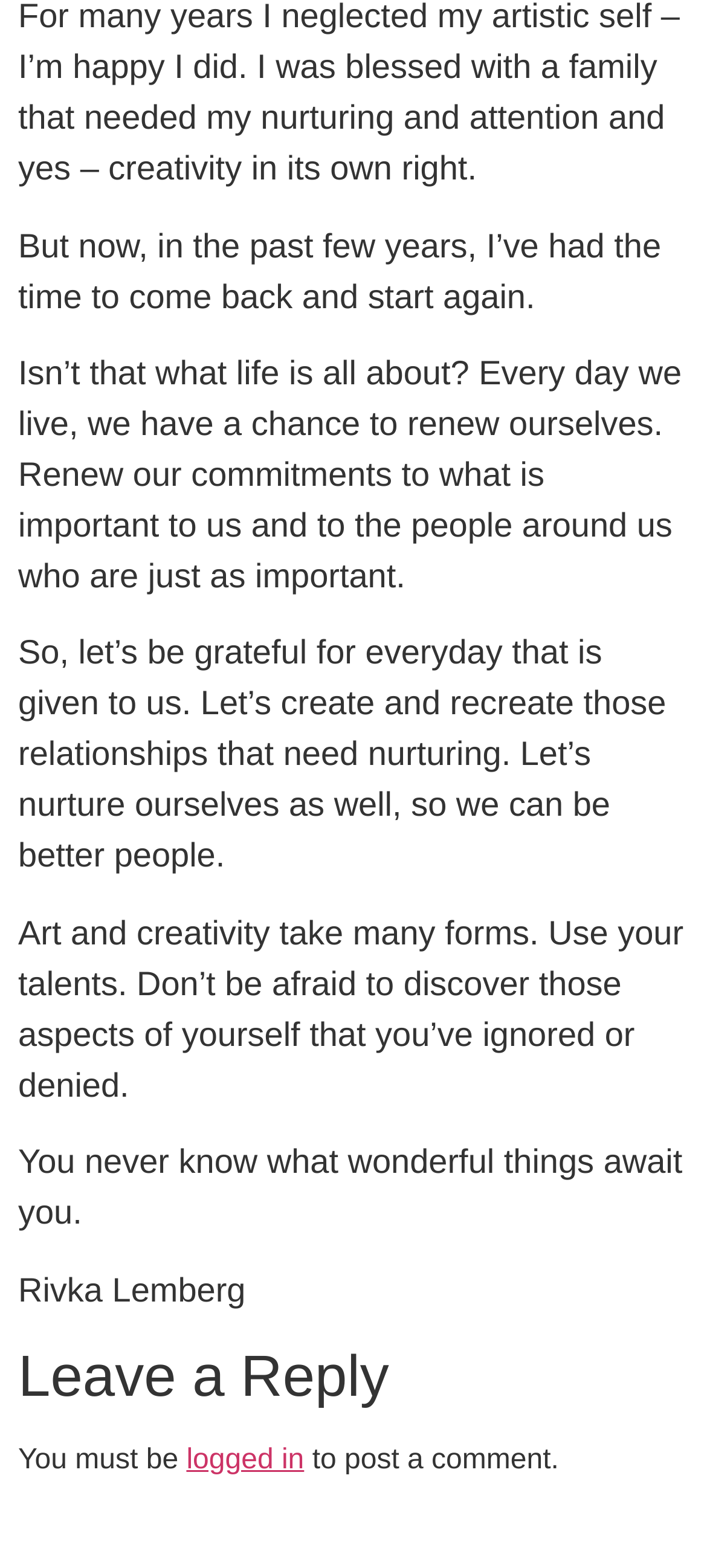Please examine the image and provide a detailed answer to the question: What is the last sentence of the article?

The last sentence of the article is 'You never know what wonderful things await you.' which is the fifth paragraph of the article.